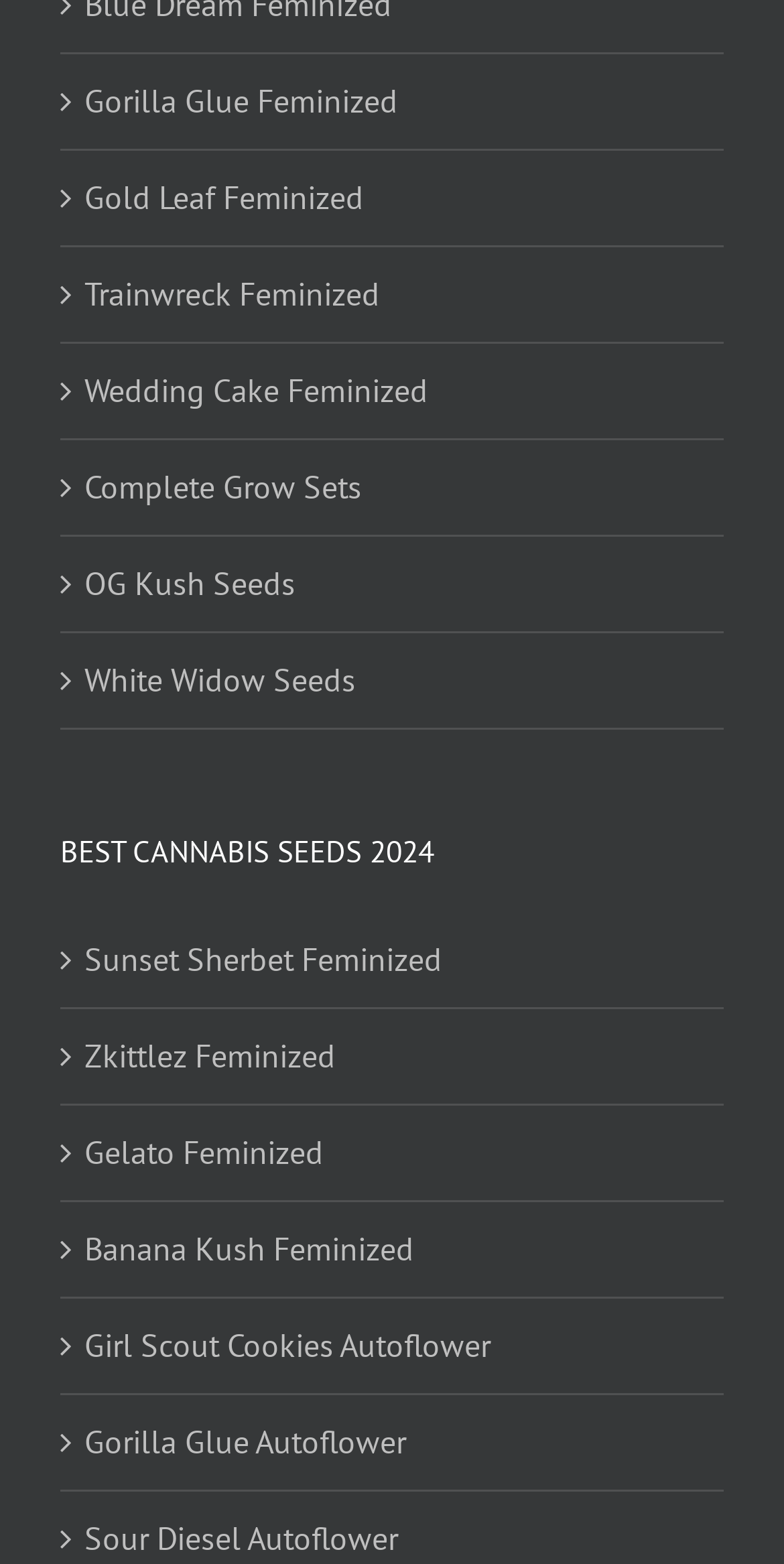What is the last product listed?
Refer to the image and answer the question using a single word or phrase.

Gorilla Glue Autoflower